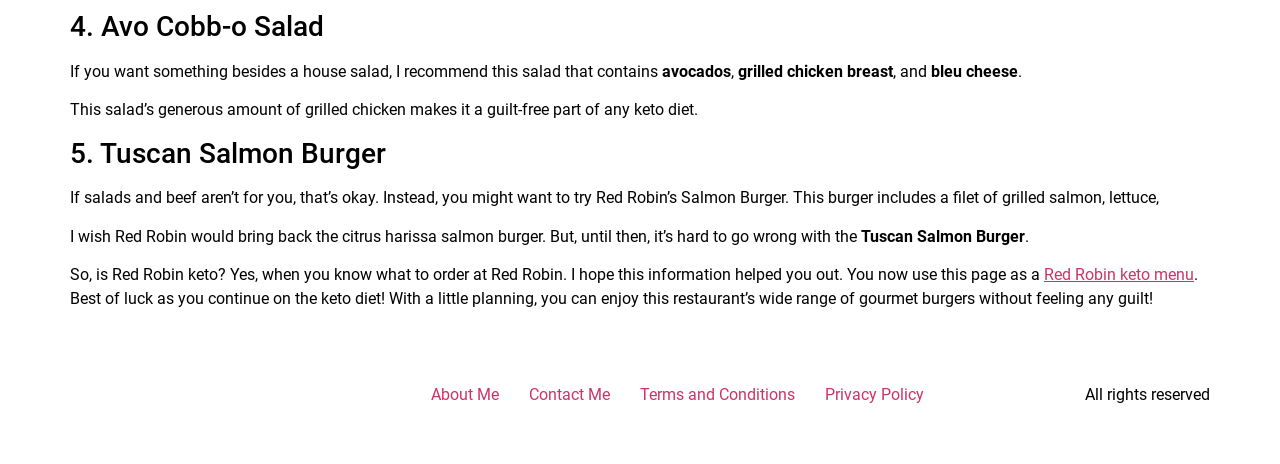Give a one-word or one-phrase response to the question: 
What is the name of the burger mentioned after the salads?

Tuscan Salmon Burger